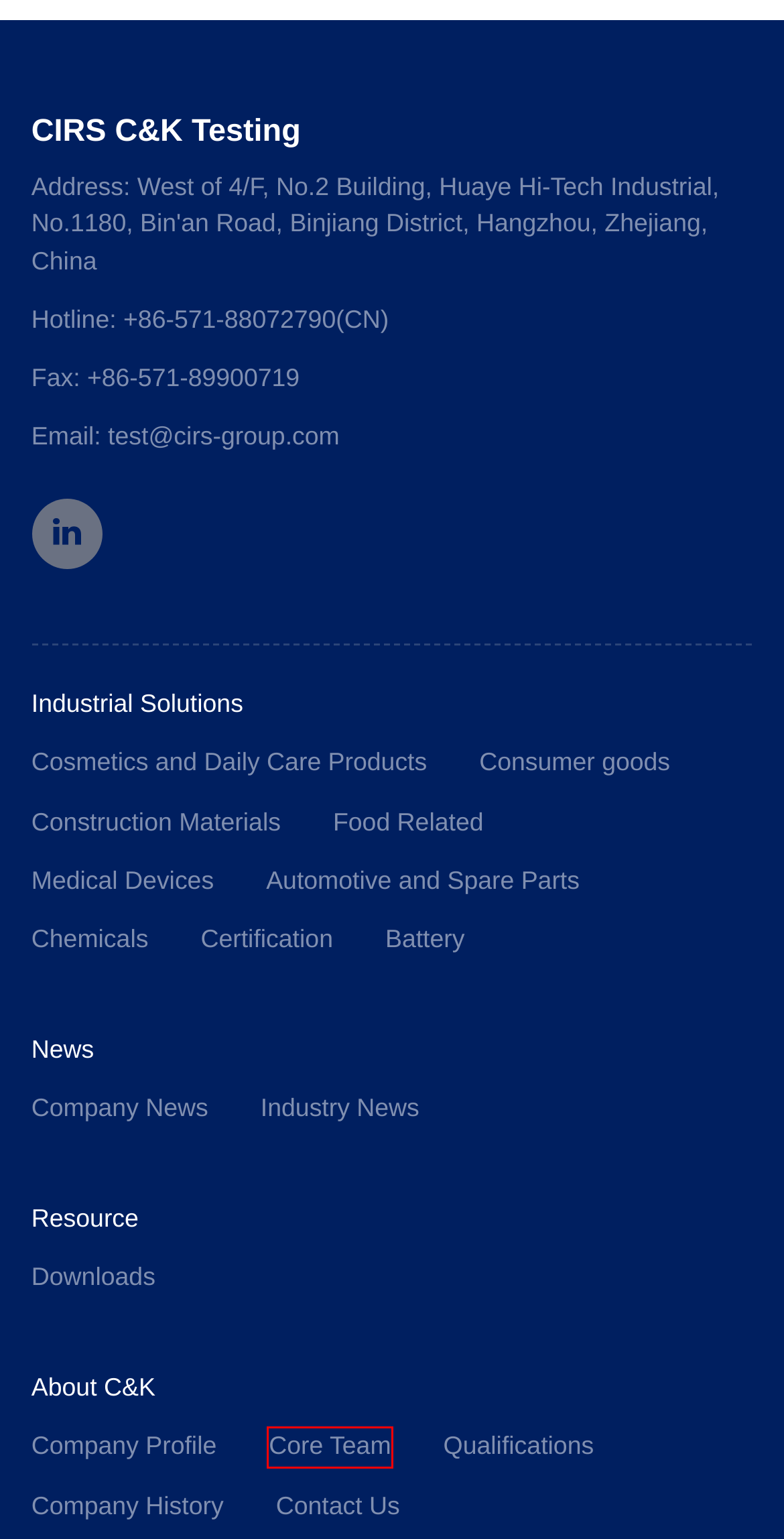You have a screenshot of a webpage with a red bounding box around an element. Select the webpage description that best matches the new webpage after clicking the element within the red bounding box. Here are the descriptions:
A. Certification
B. Core Team
C. Food Related
D. Cosmetics and Daily Care Products
E. Downloads
F. Automotive and Spare Parts
G. Battery
H. Company News

B